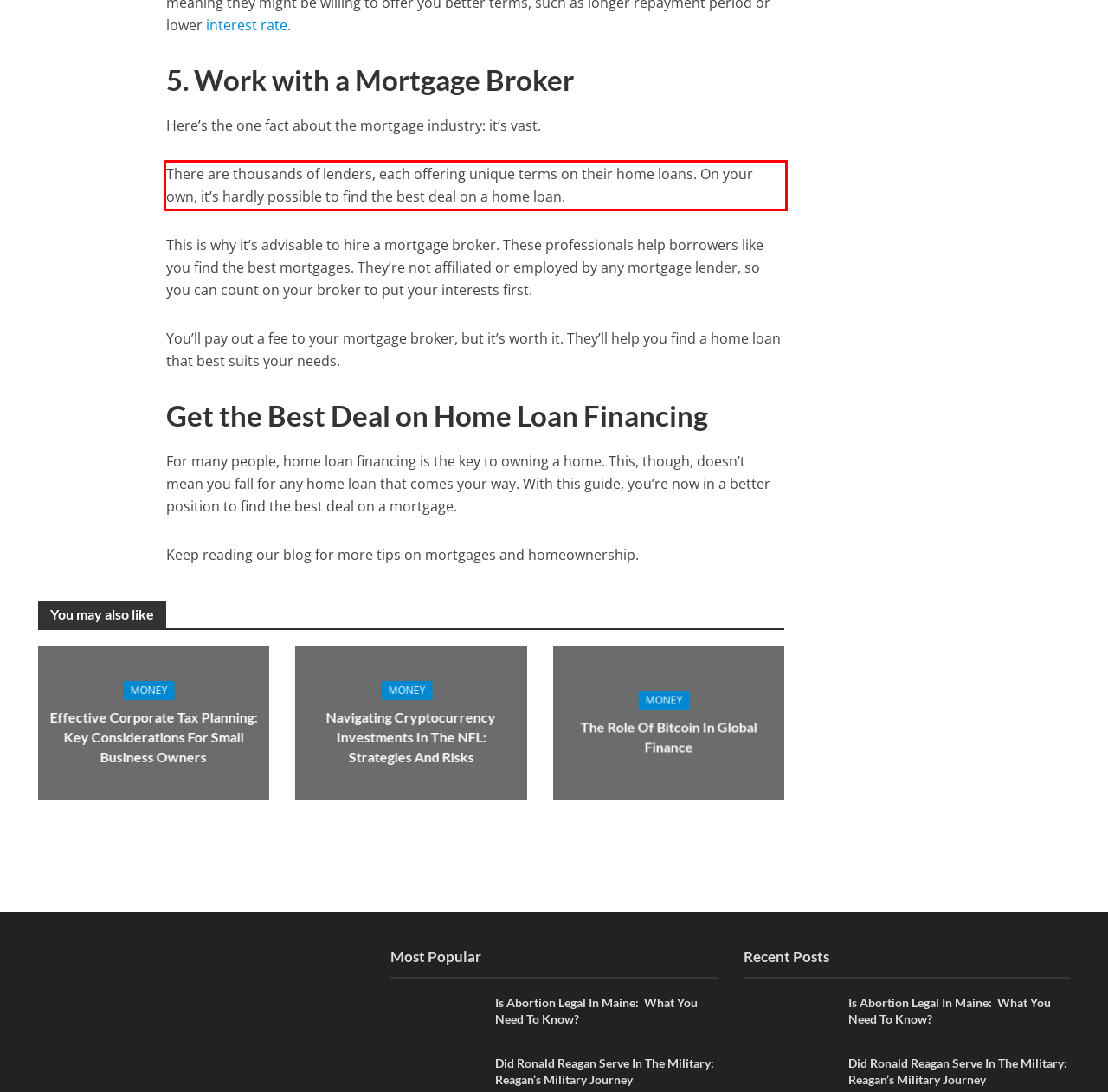Identify and transcribe the text content enclosed by the red bounding box in the given screenshot.

There are thousands of lenders, each offering unique terms on their home loans. On your own, it’s hardly possible to find the best deal on a home loan.